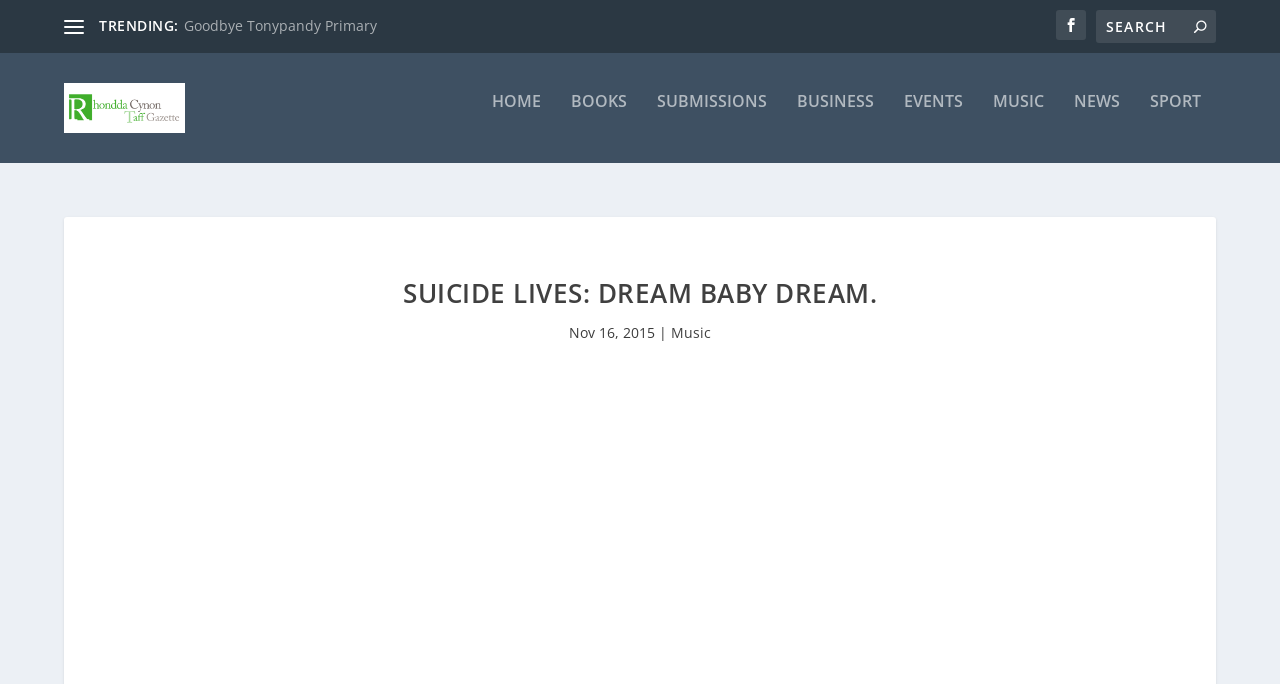Locate the bounding box coordinates of the element that should be clicked to execute the following instruction: "Click on the trending article Goodbye Tonypandy Primary".

[0.143, 0.024, 0.294, 0.052]